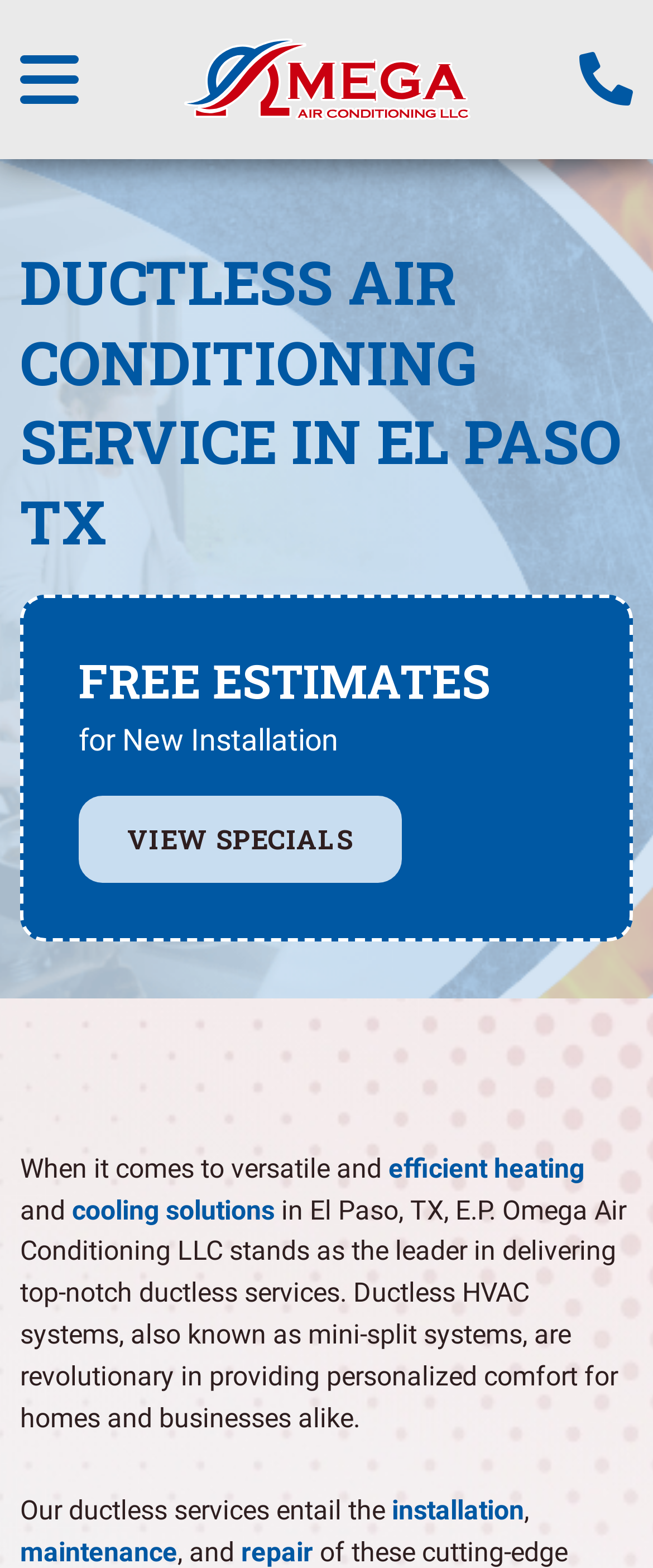Provide your answer to the question using just one word or phrase: What can customers get for free?

Estimates